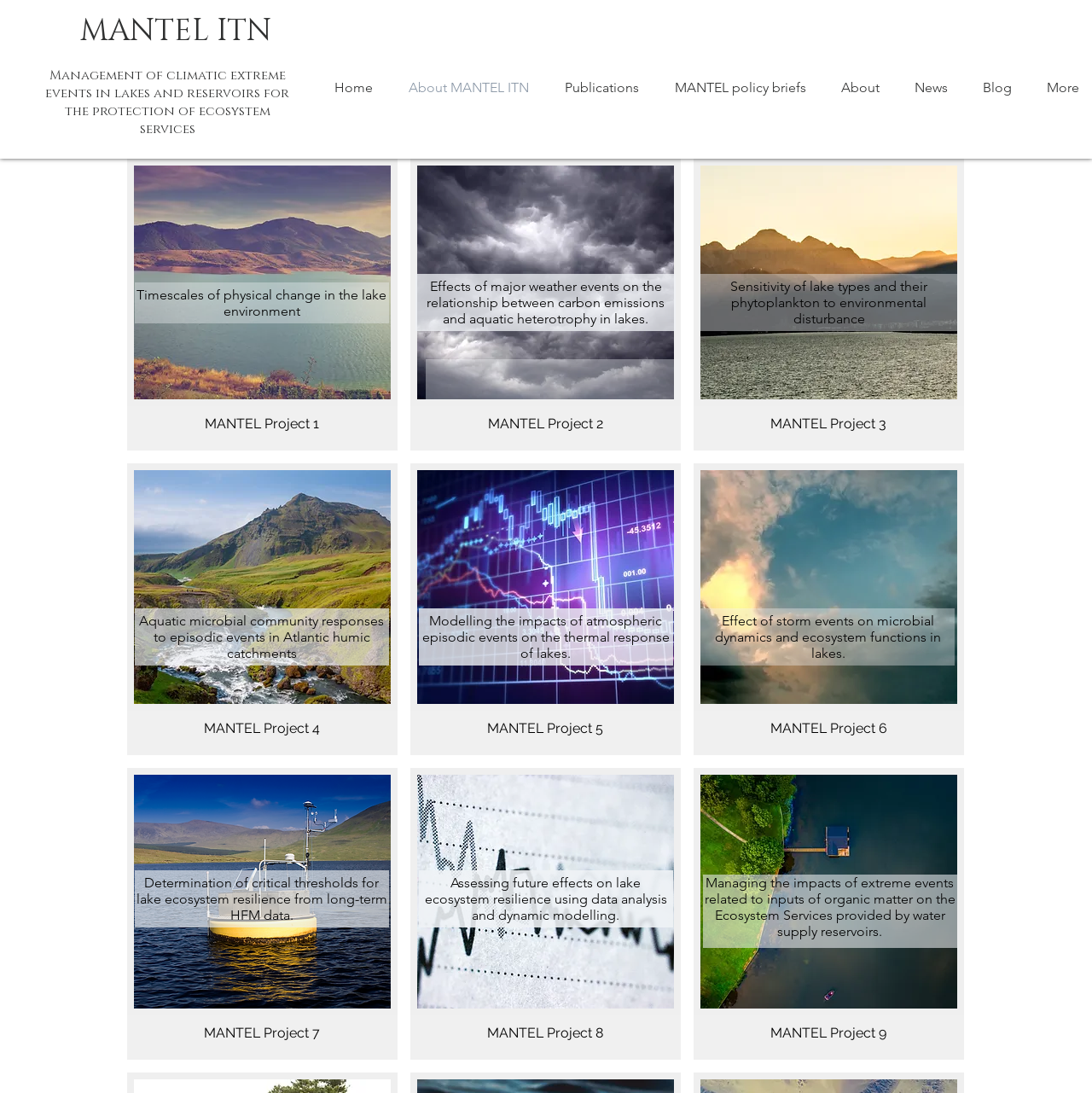Explain the webpage in detail, including its primary components.

The webpage is about MANTEL Research Projects, specifically focusing on the management of climatic extreme events in lakes and reservoirs for the protection of ecosystem services. 

At the top, there is a heading "MANTEL ITN" followed by a longer heading that describes the research project's focus. Below these headings, there is a navigation menu with links to "Home", "About MANTEL ITN", "Publications", "MANTEL policy briefs", "About", "News", and "Blog". 

On the main content area, there are nine research projects listed, each with a link and an accompanying image. These projects are arranged in three rows, with three projects in each row. The projects are titled "MANTEL Project 1" to "MANTEL Project 9". 

Between the navigation menu and the research projects, there are several paragraphs of text that describe different aspects of the research project, including timescales of physical change in the lake environment, effects of major weather events, sensitivity of lake types, and more. These paragraphs are arranged in two columns, with four paragraphs in the left column and five paragraphs in the right column.